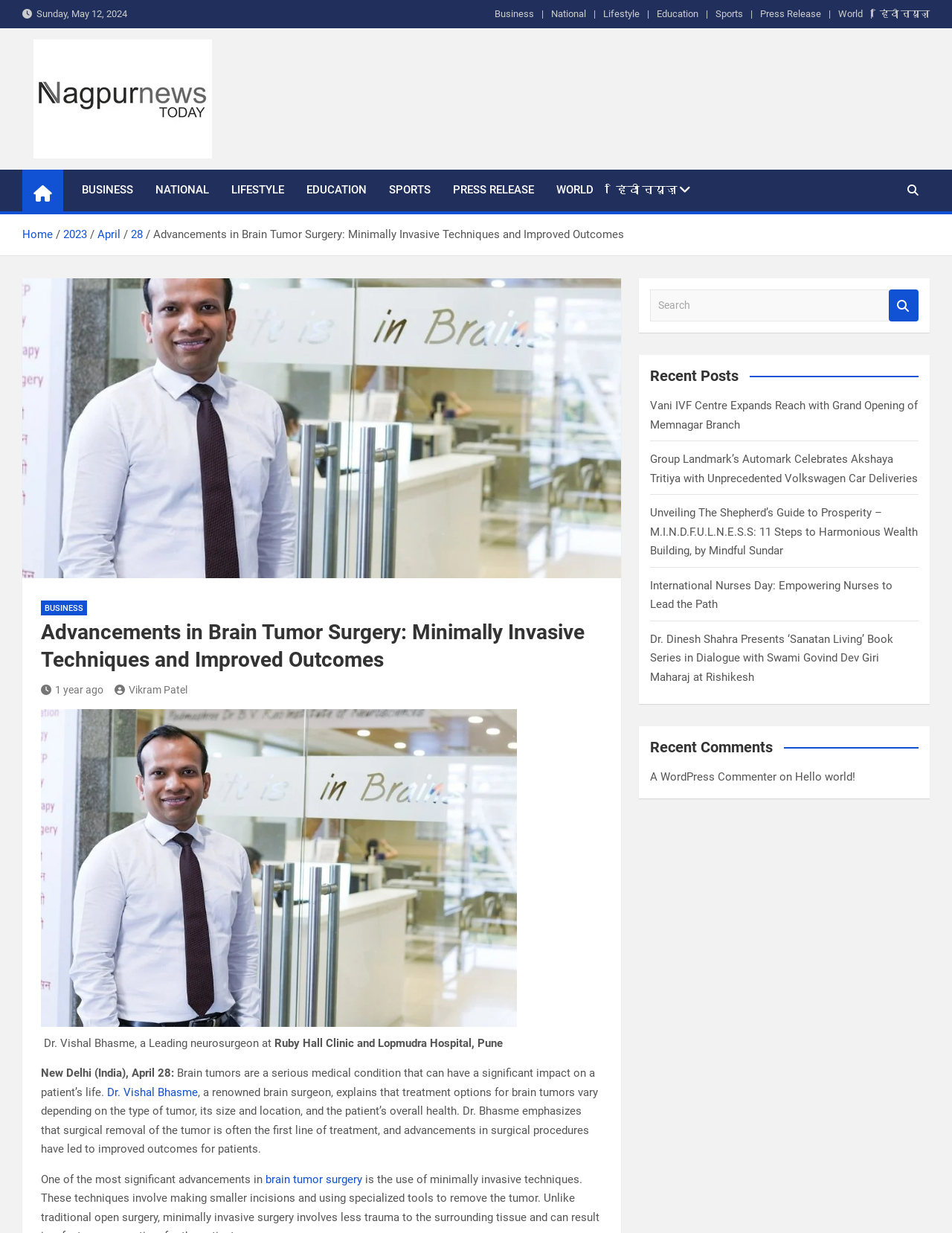Mark the bounding box of the element that matches the following description: "A WordPress Commenter".

[0.683, 0.625, 0.816, 0.636]